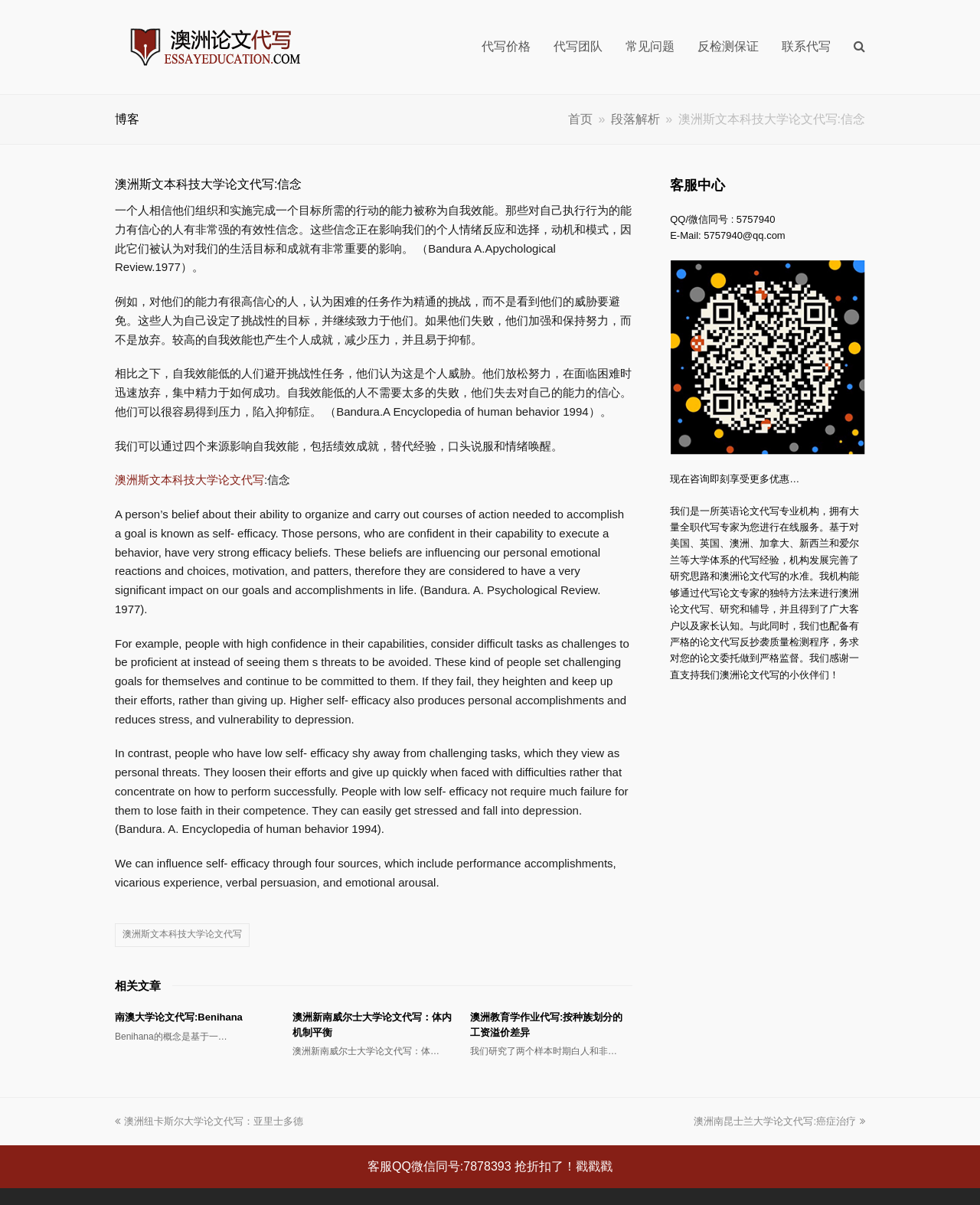Locate the bounding box coordinates of the element I should click to achieve the following instruction: "click the navigation link '代写价格'".

[0.48, 0.023, 0.553, 0.055]